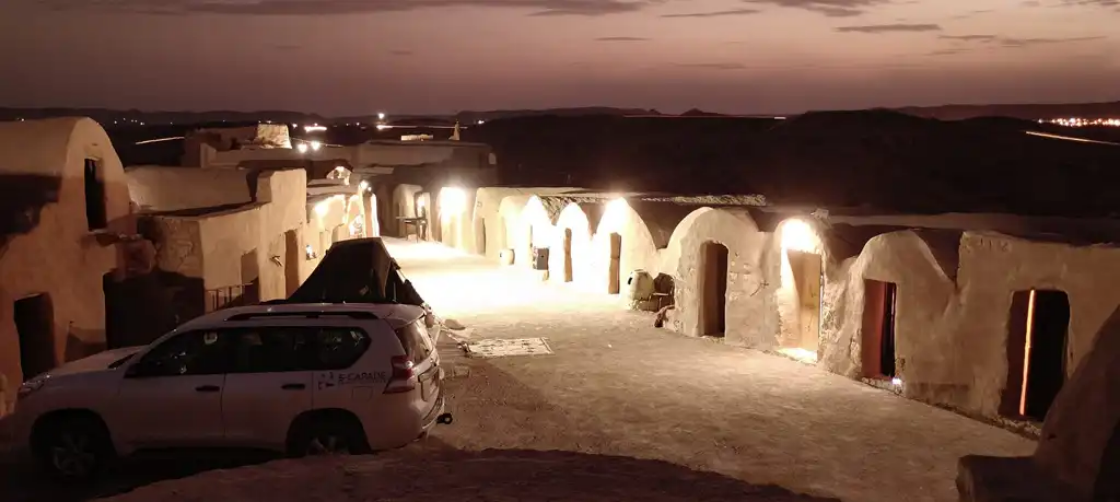What is happening in the background?
Please provide a single word or phrase as the answer based on the screenshot.

Sun sets